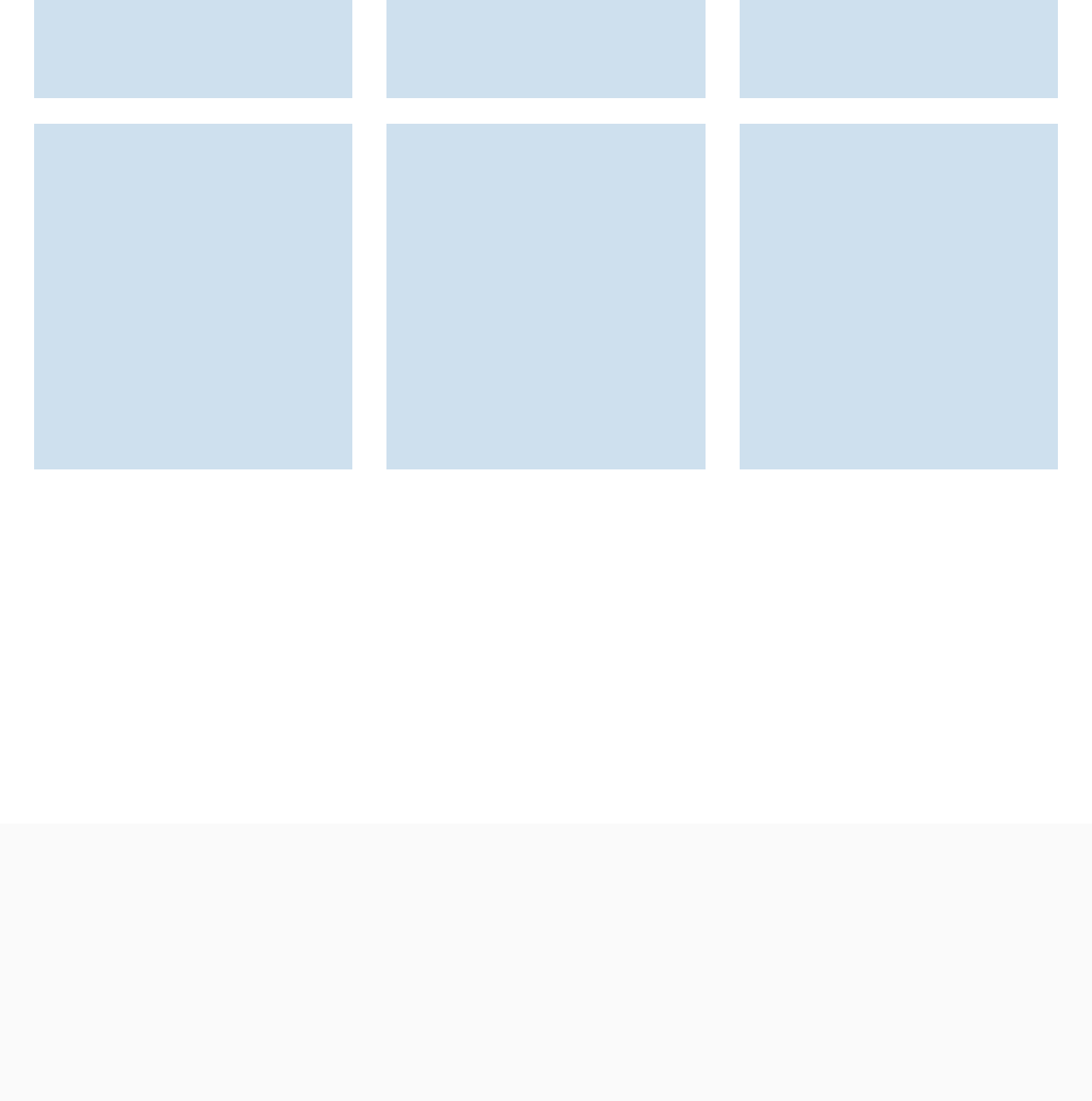Determine the bounding box coordinates of the region I should click to achieve the following instruction: "Provide feedback". Ensure the bounding box coordinates are four float numbers between 0 and 1, i.e., [left, top, right, bottom].

[0.814, 0.674, 0.912, 0.709]